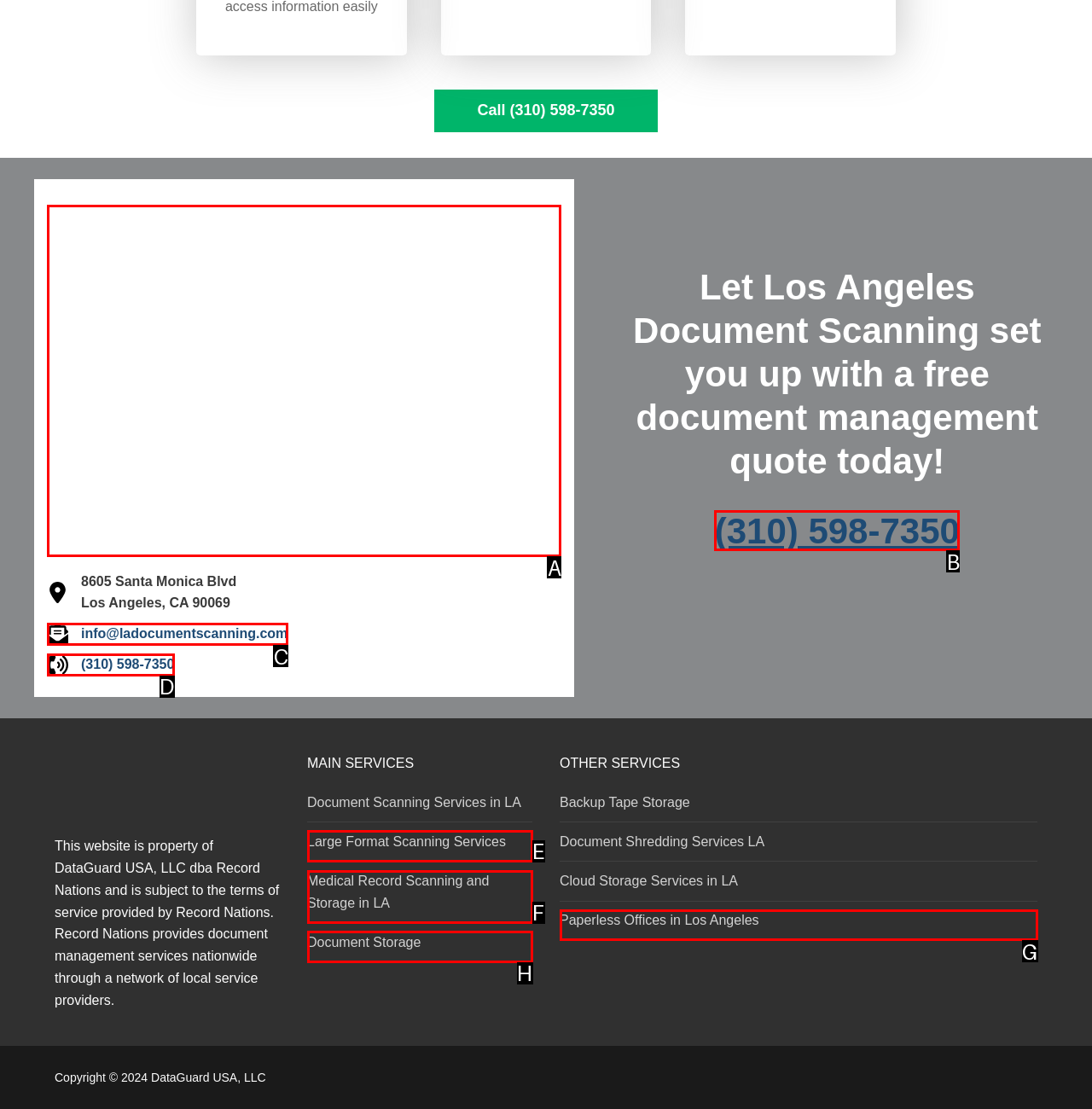Tell me which one HTML element I should click to complete the following task: Send an email Answer with the option's letter from the given choices directly.

C